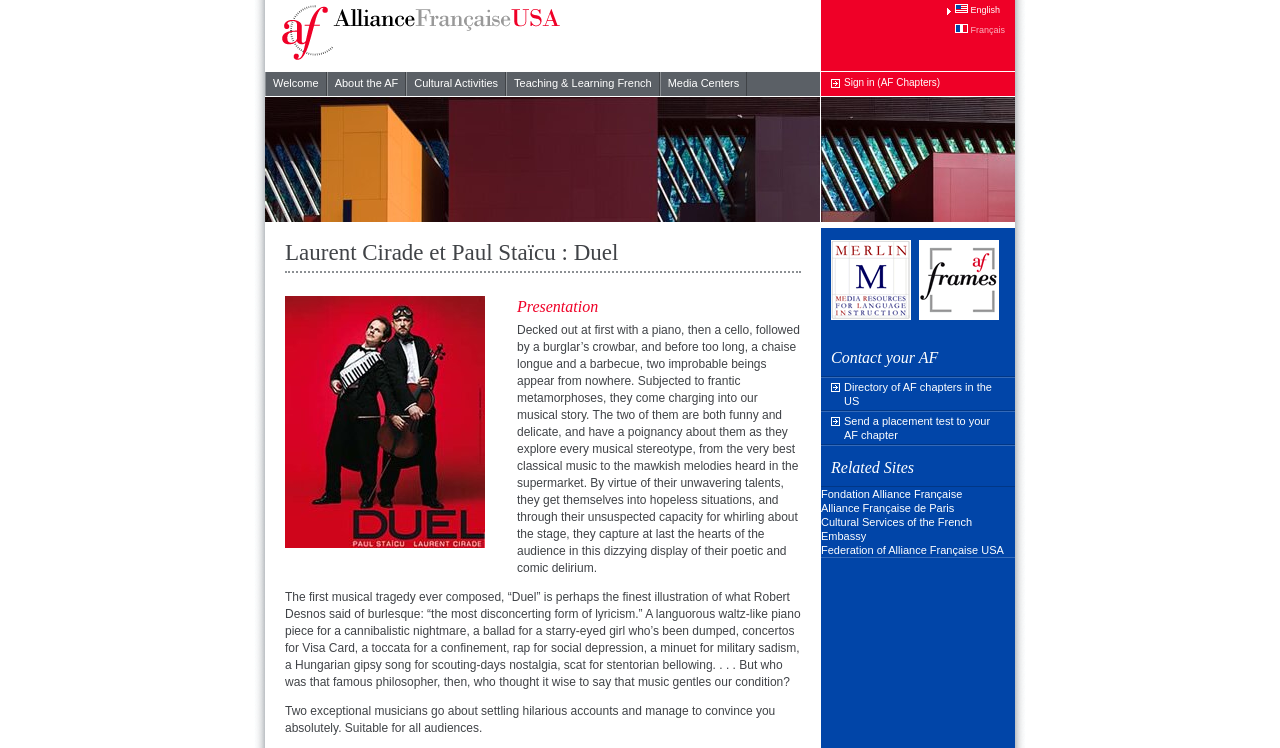Please give a concise answer to this question using a single word or phrase: 
What type of content is presented in the 'Cultural Activities' section?

Event or performance description